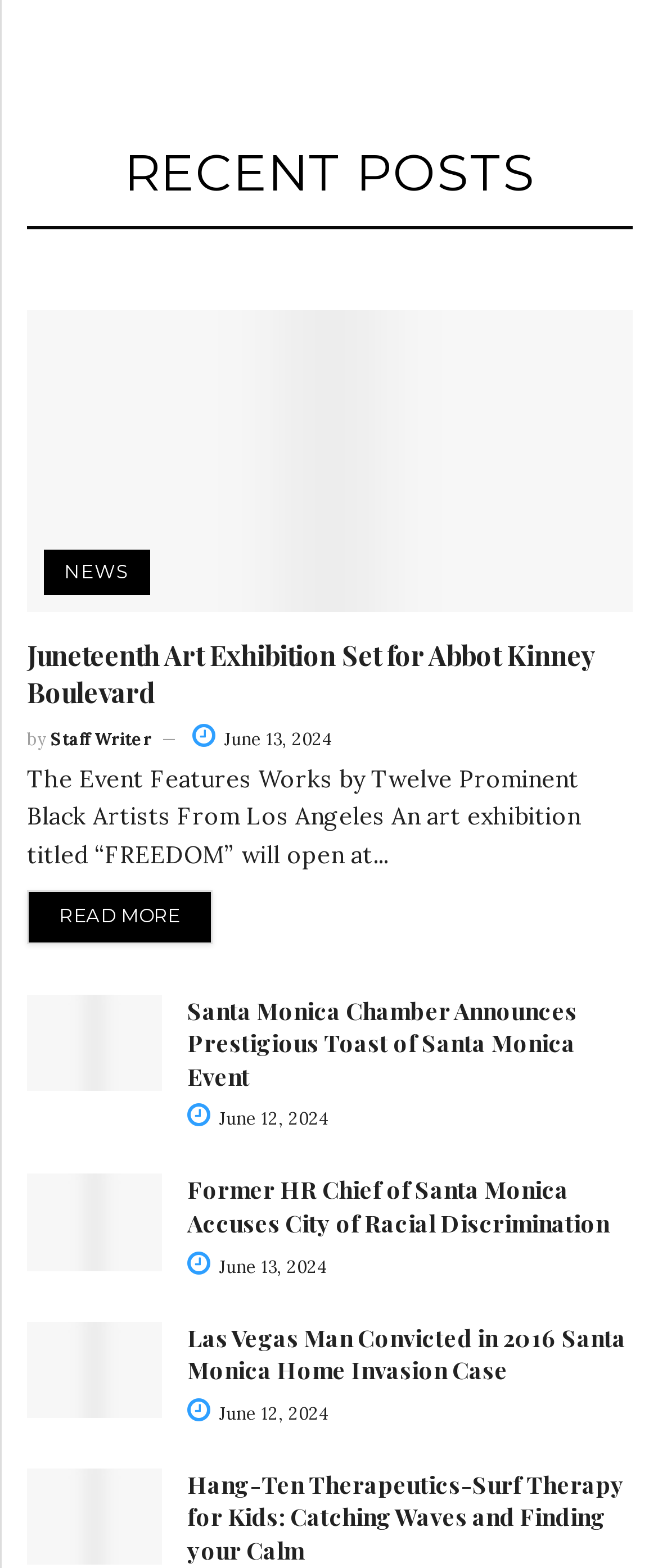How many images are associated with the 'Las Vegas Man Convicted in 2016 Santa Monica Home Invasion Case' article?
Provide a concise answer using a single word or phrase based on the image.

1